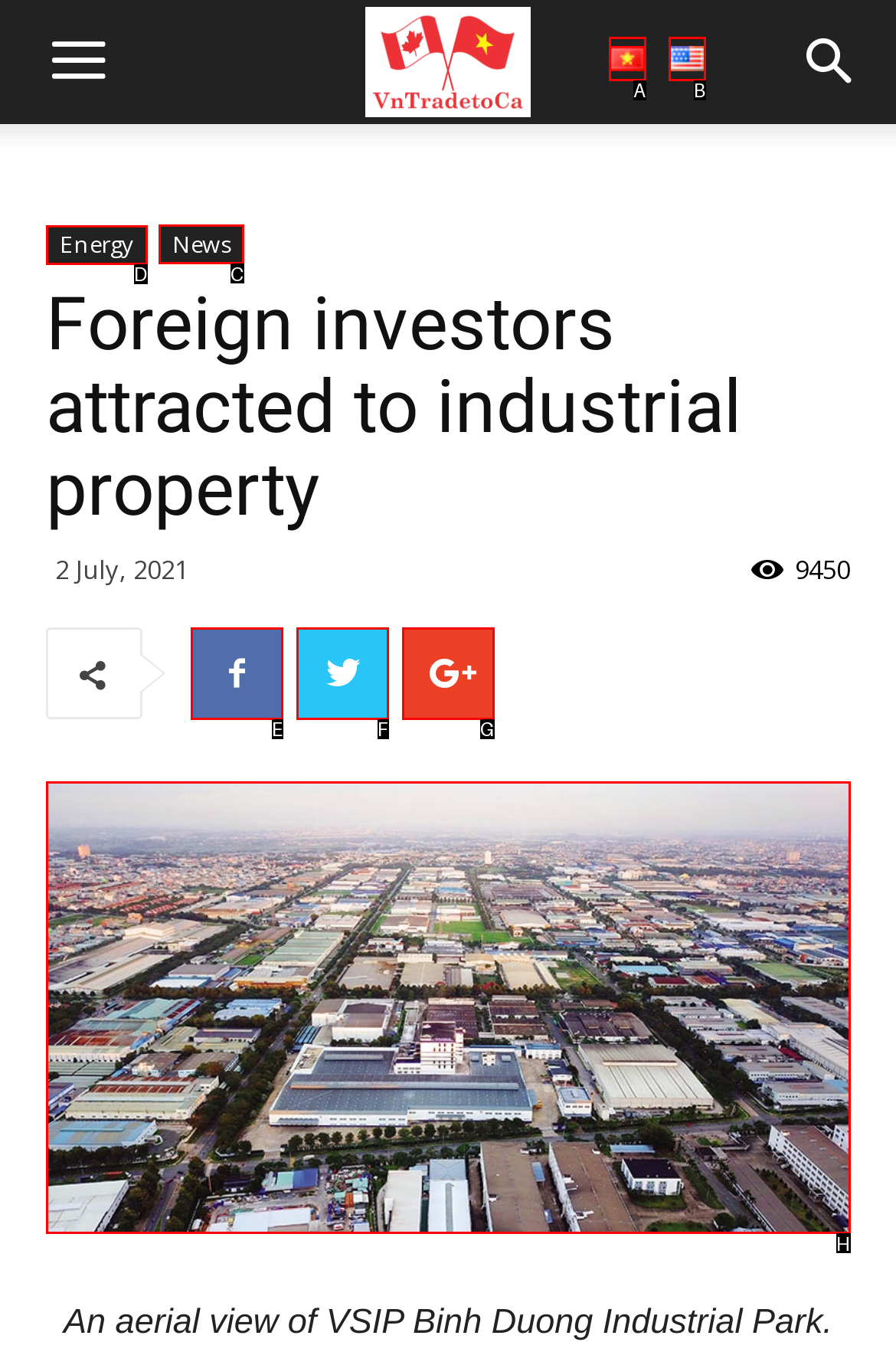Choose the UI element to click on to achieve this task: View News. Reply with the letter representing the selected element.

C